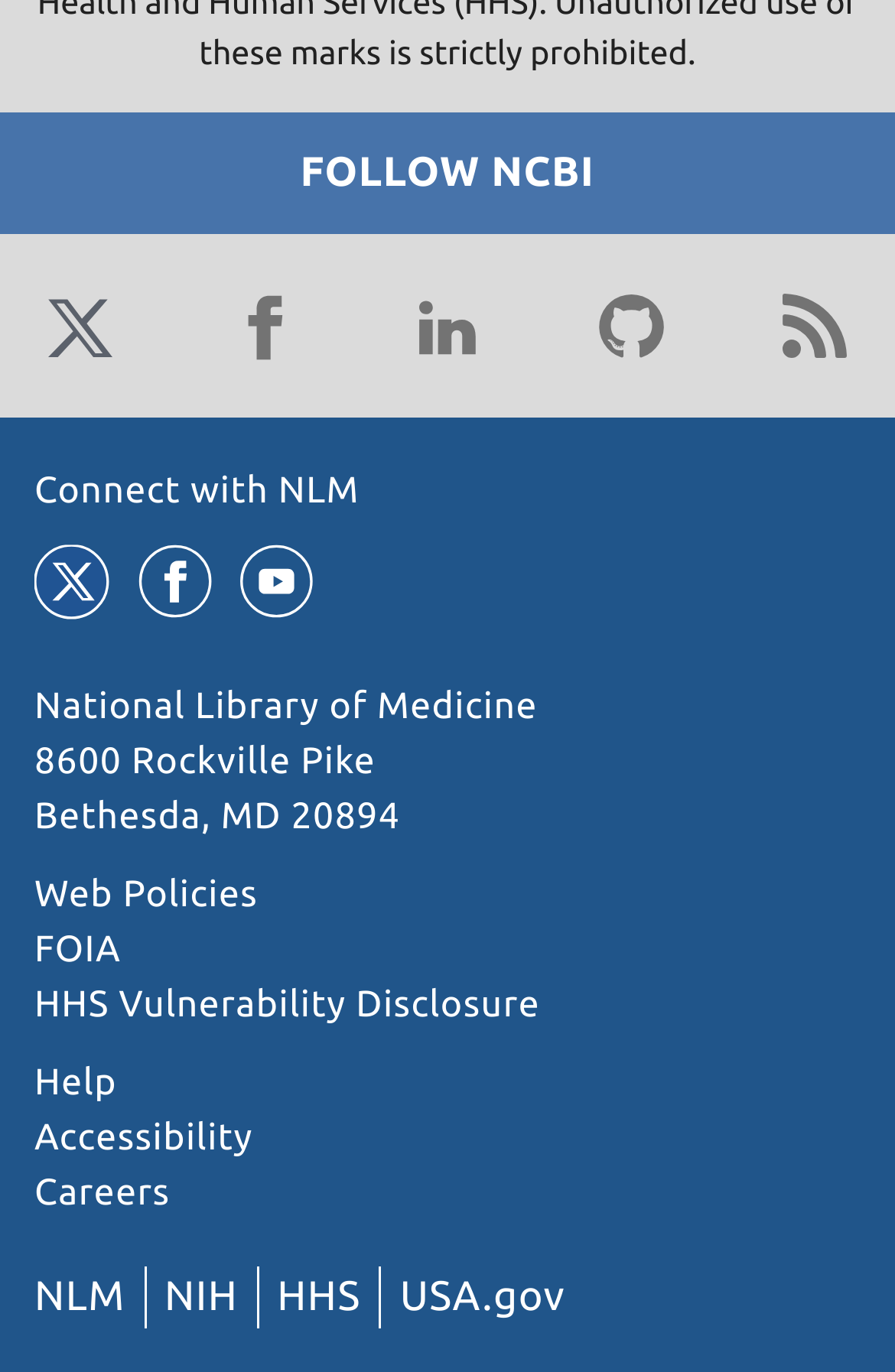Determine the bounding box coordinates for the element that should be clicked to follow this instruction: "Get help". The coordinates should be given as four float numbers between 0 and 1, in the format [left, top, right, bottom].

[0.038, 0.775, 0.131, 0.805]